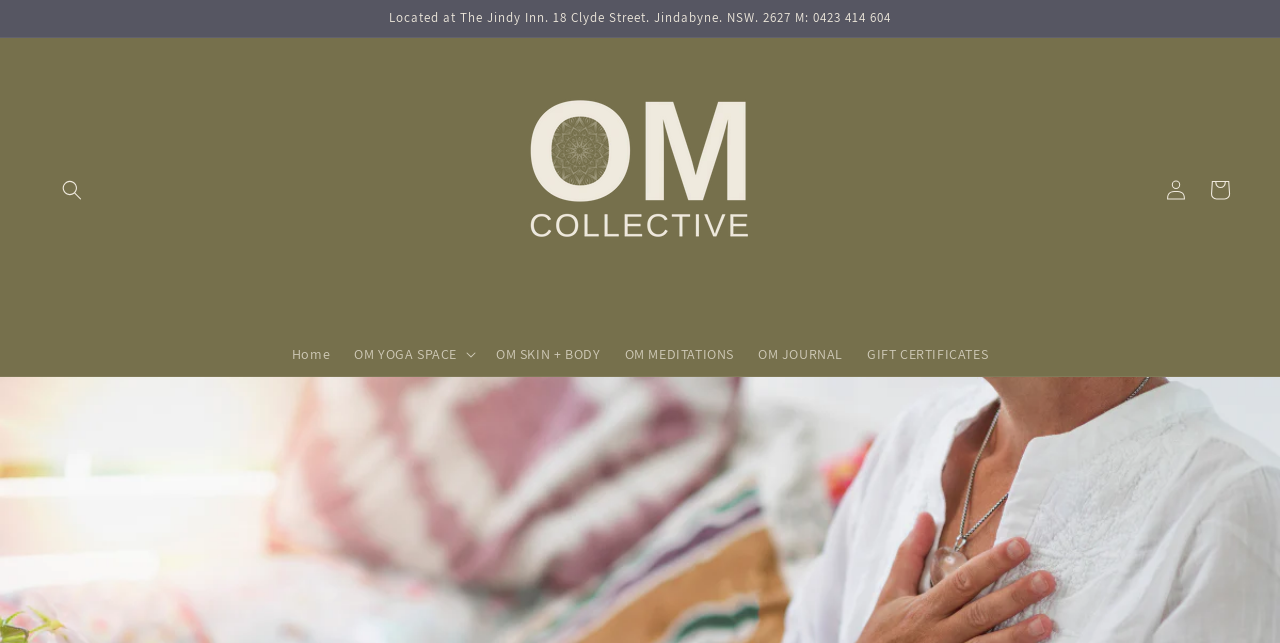Specify the bounding box coordinates for the region that must be clicked to perform the given instruction: "Log in to the account".

[0.902, 0.262, 0.936, 0.33]